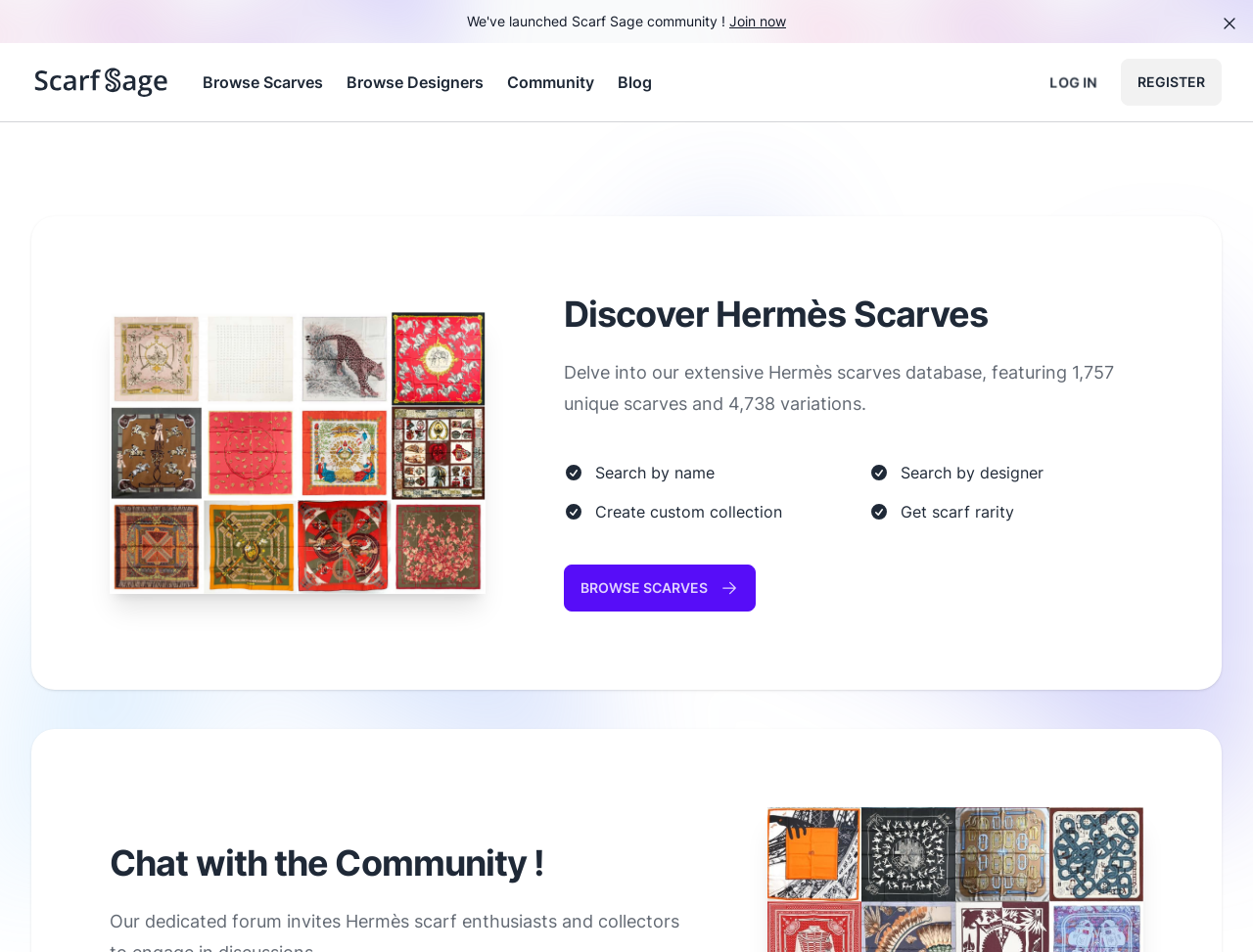Locate the bounding box coordinates of the clickable region necessary to complete the following instruction: "Join the community". Provide the coordinates in the format of four float numbers between 0 and 1, i.e., [left, top, right, bottom].

[0.582, 0.013, 0.627, 0.031]